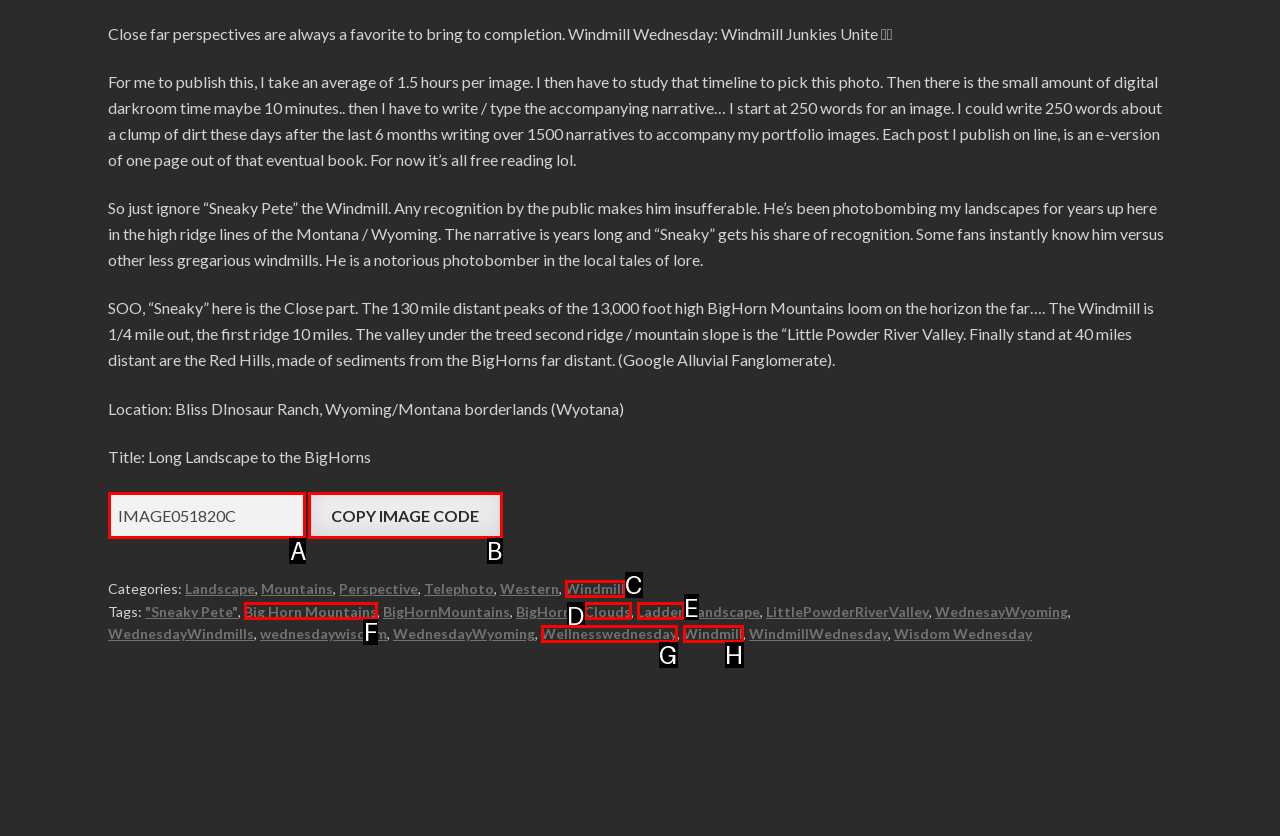Select the appropriate bounding box to fulfill the task: click on tag Big Horn Mountains Respond with the corresponding letter from the choices provided.

F